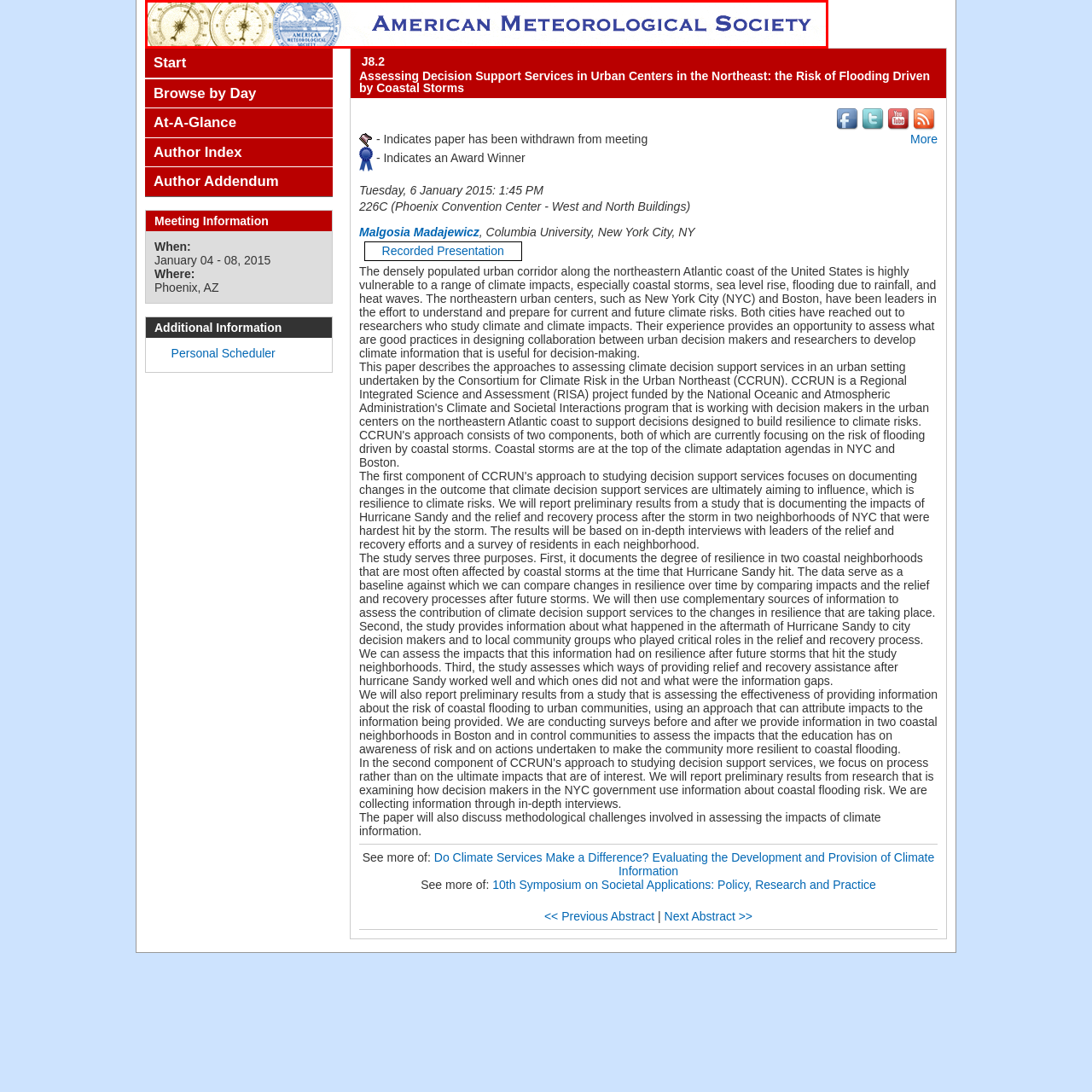What is the event linked to the image? Inspect the image encased in the red bounding box and answer using only one word or a brief phrase.

95th American Meteorological Society Annual Meeting